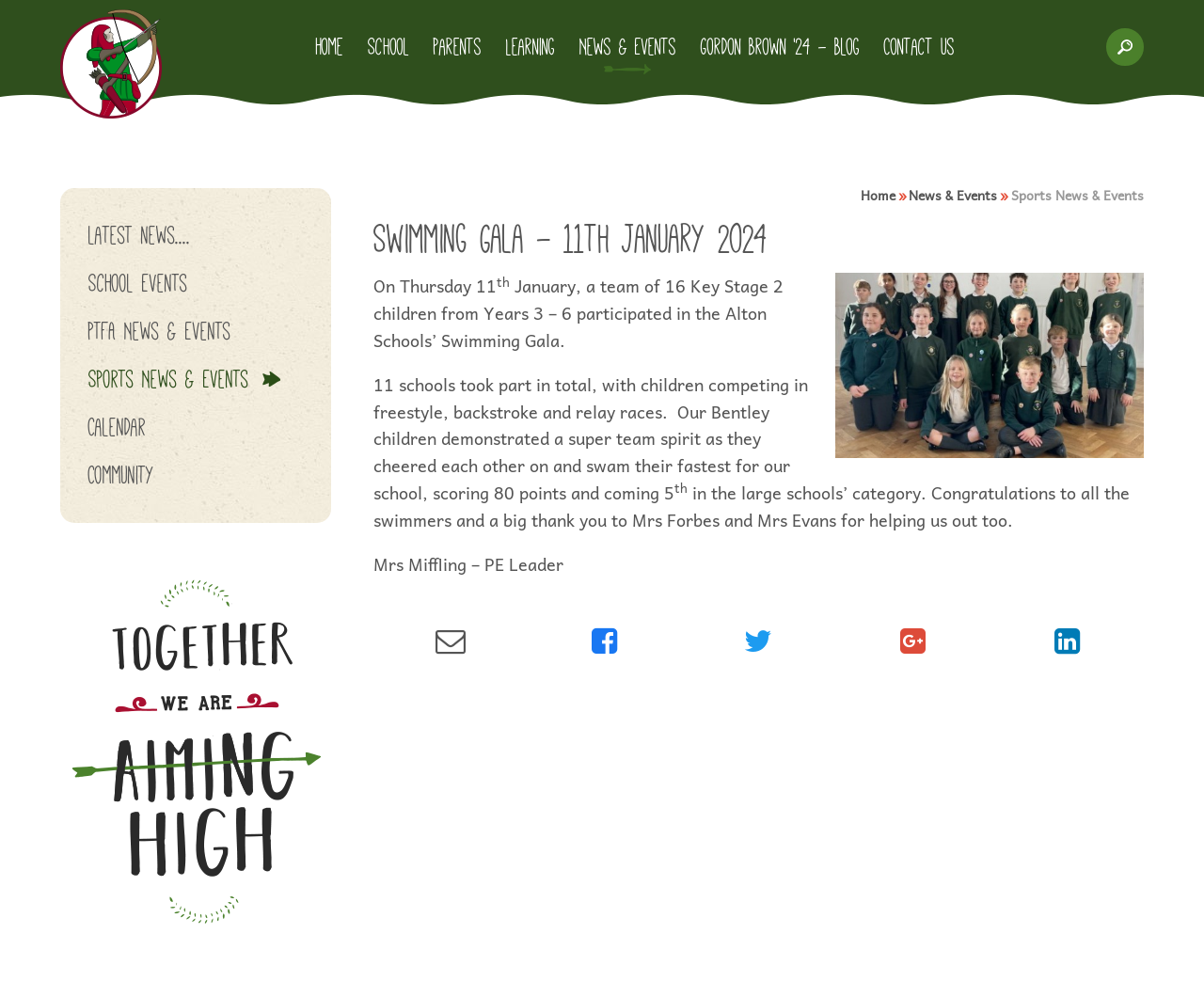Please locate and generate the primary heading on this webpage.

Swimming Gala - 11th January 2024